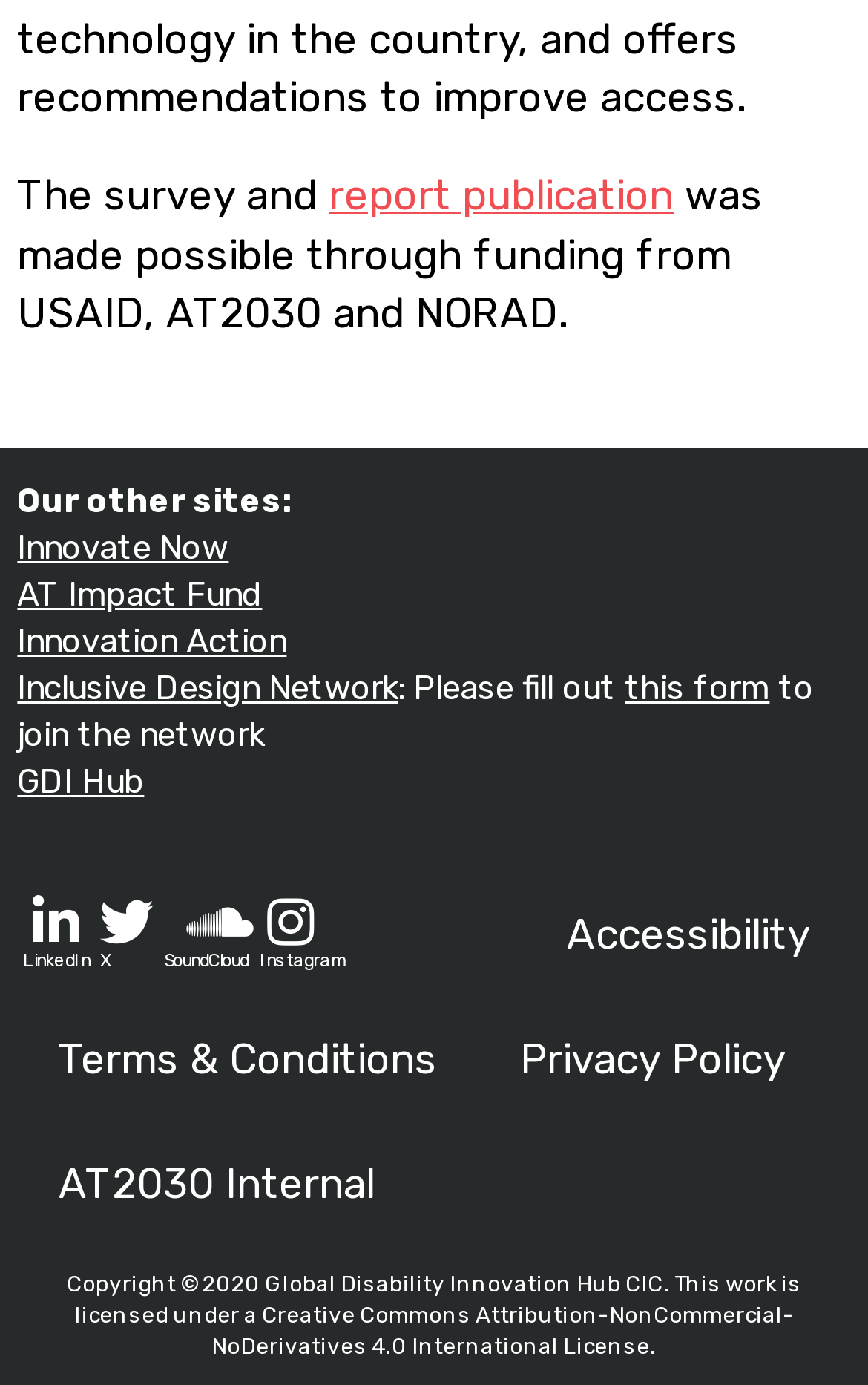What is the purpose of the form?
With the help of the image, please provide a detailed response to the question.

The form is mentioned in the sentence 'Please fill out this form to join the network', which suggests that the purpose of the form is to join the network.